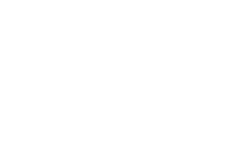What is the purpose of the image?
Give a detailed and exhaustive answer to the question.

The caption states that the image 'serves to complement this content', implying that its purpose is to provide visual support to the article, likely showcasing relevant data, trends, or symbolic representations of the photovoltaic industry.